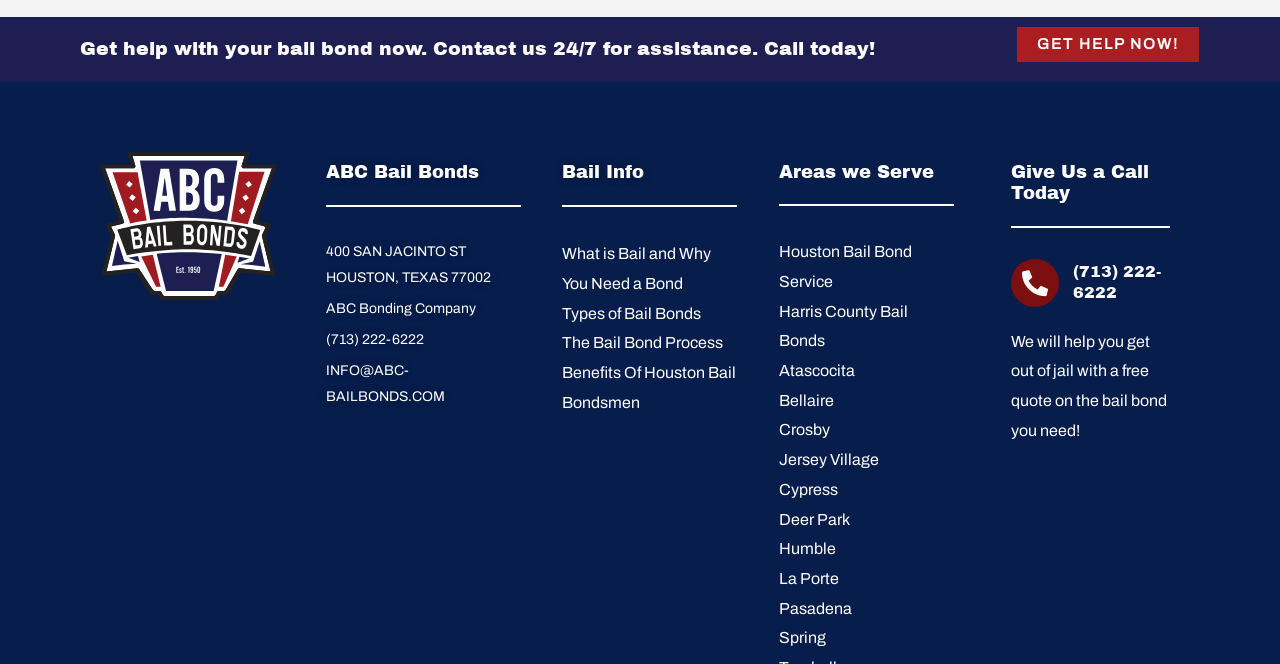Provide the bounding box coordinates for the UI element described in this sentence: "Crosby". The coordinates should be four float values between 0 and 1, i.e., [left, top, right, bottom].

[0.609, 0.626, 0.745, 0.67]